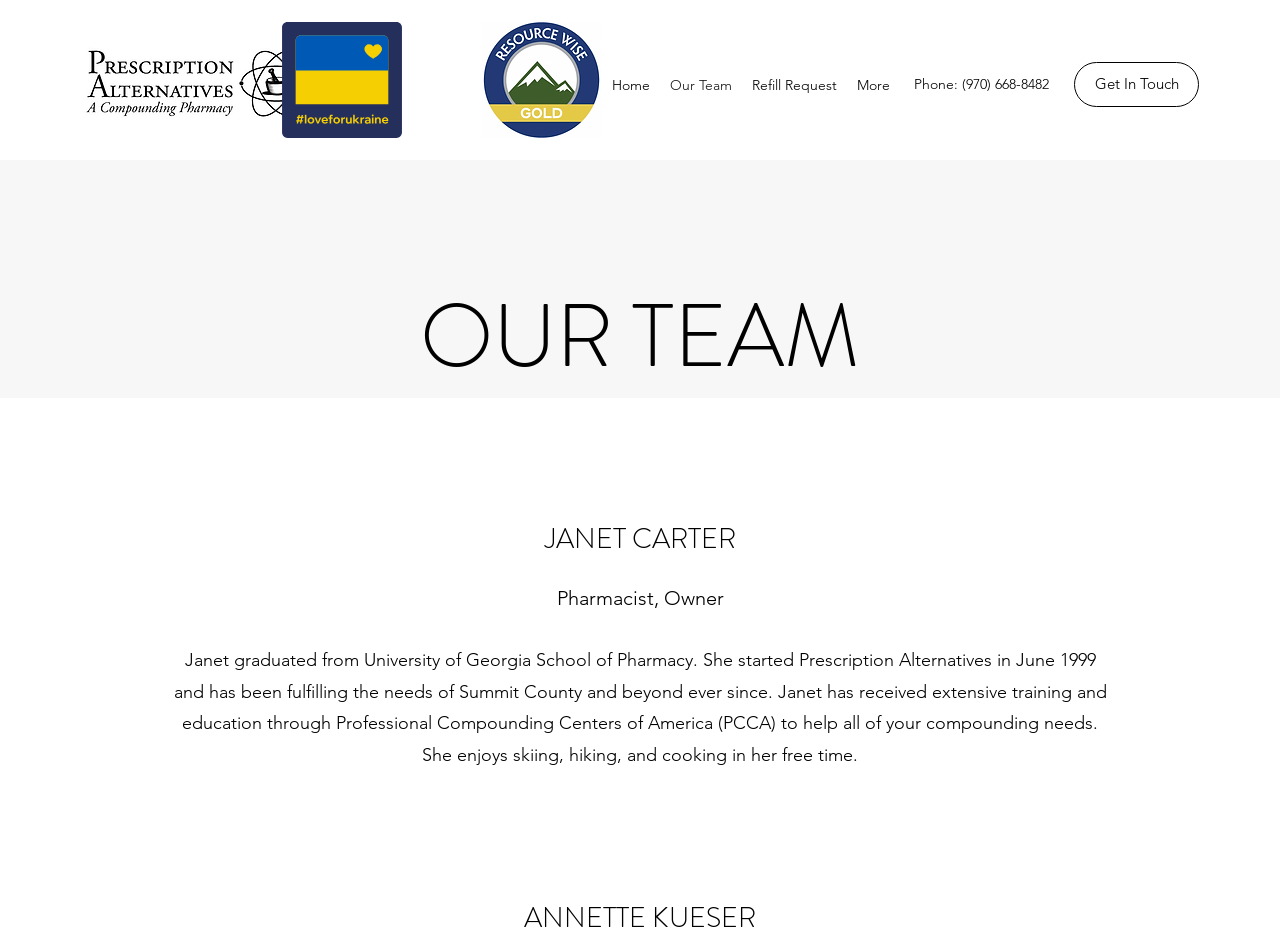What is the name of the school Janet graduated from?
Relying on the image, give a concise answer in one word or a brief phrase.

University of Georgia School of Pharmacy